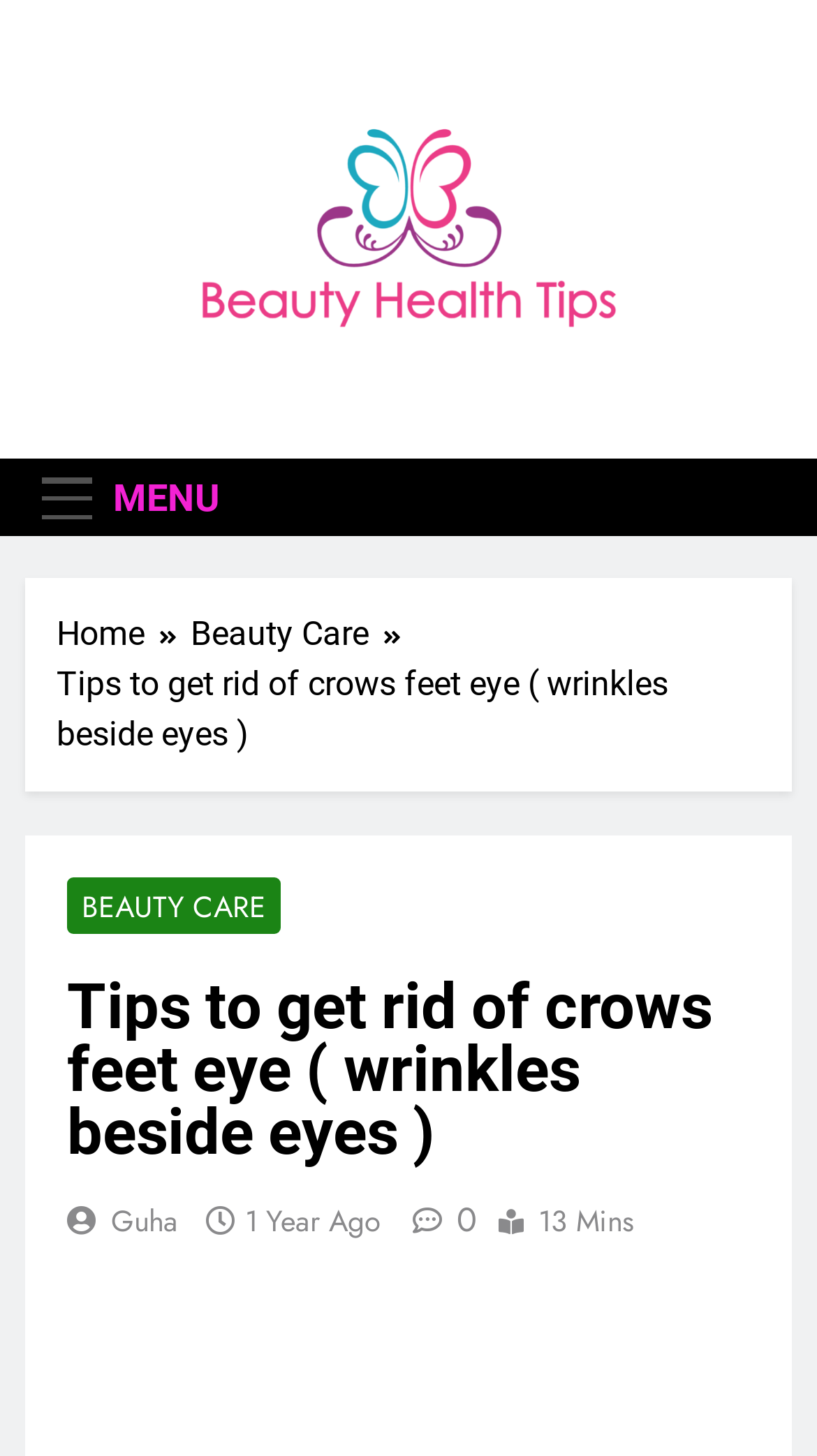Please determine the bounding box coordinates of the element's region to click for the following instruction: "Read the article about 'Tips to get rid of crows feet eye'".

[0.082, 0.67, 0.918, 0.8]